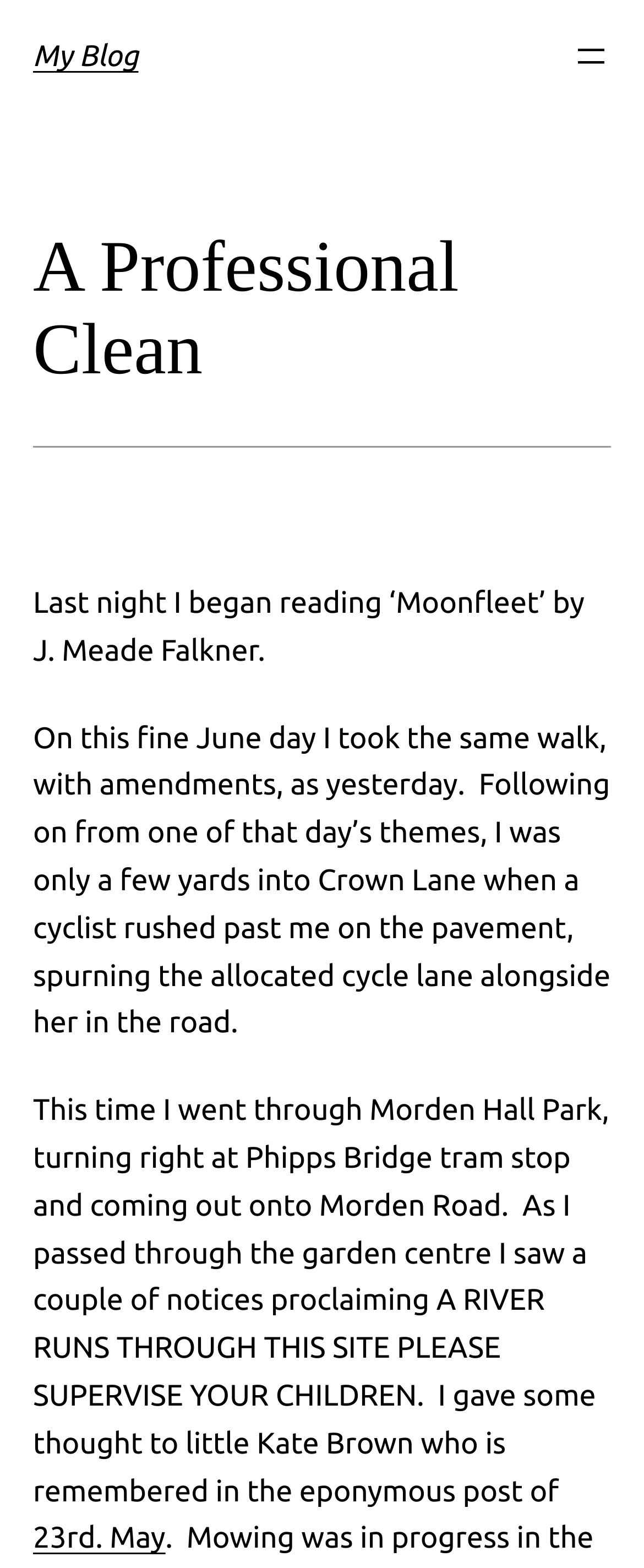Please give a succinct answer using a single word or phrase:
What is the name of the park mentioned in the text?

Morden Hall Park